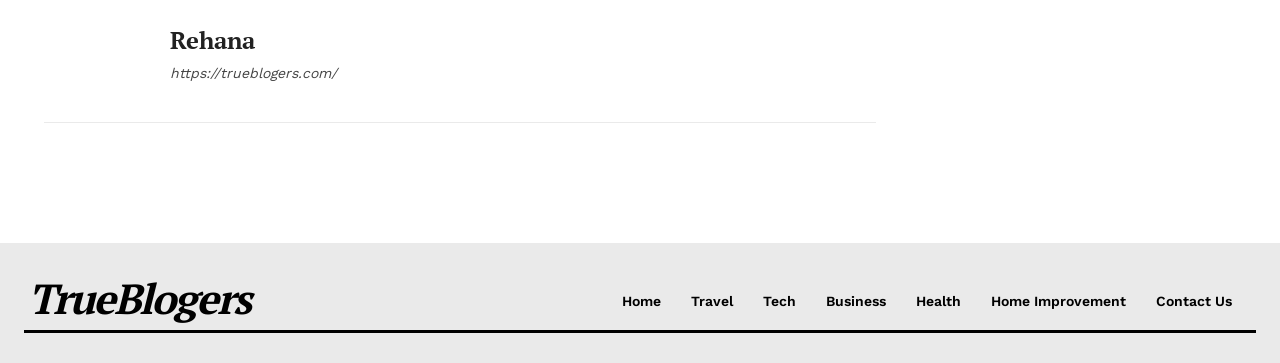How many categories are listed on the webpage?
Refer to the image and give a detailed answer to the query.

The webpage has a list of categories at the bottom, including 'Travel', 'Tech', 'Business', 'Health', and 'Home Improvement', which makes a total of 6 categories.